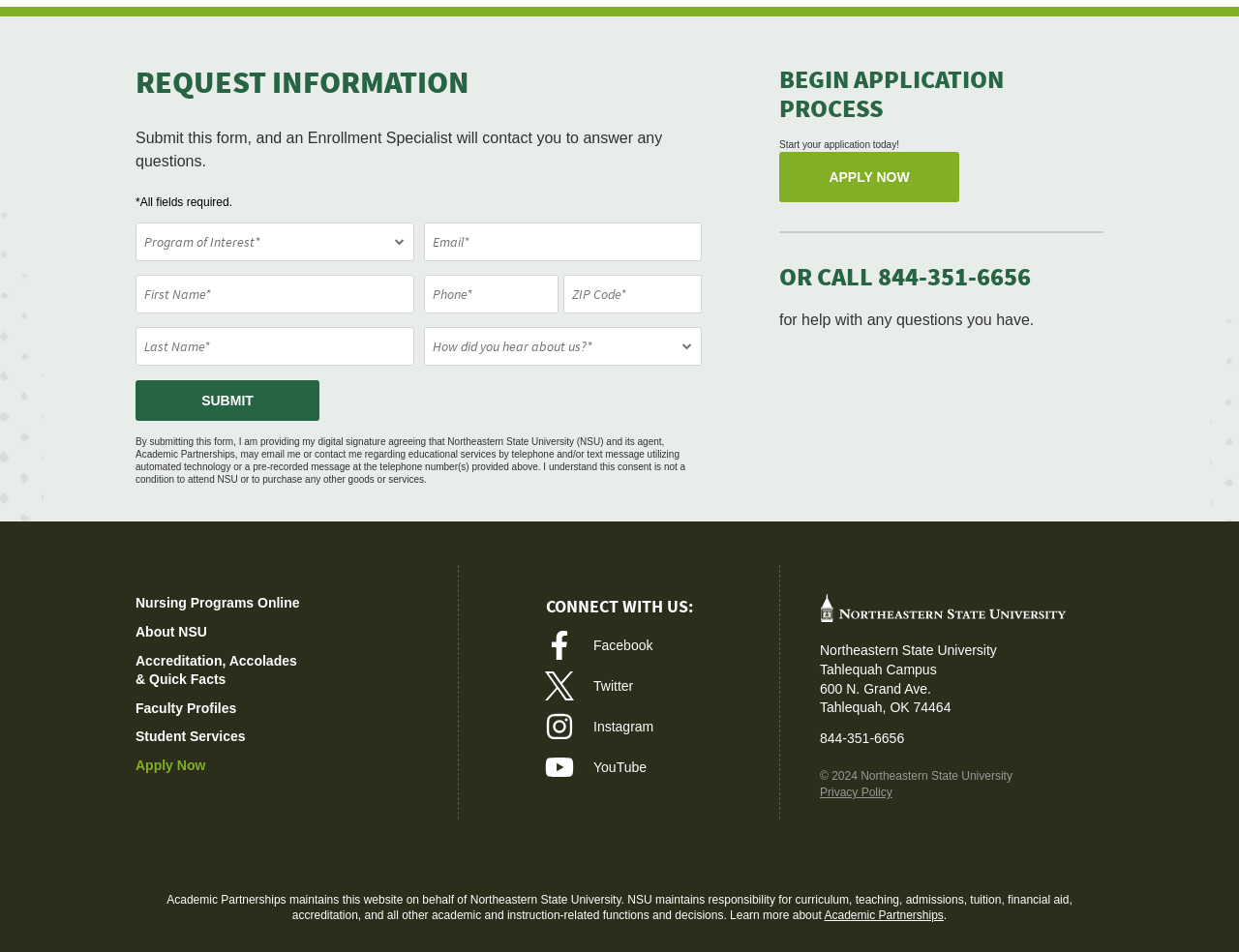Determine the bounding box coordinates for the clickable element to execute this instruction: "Enter your name". Provide the coordinates as four float numbers between 0 and 1, i.e., [left, top, right, bottom].

[0.109, 0.289, 0.335, 0.33]